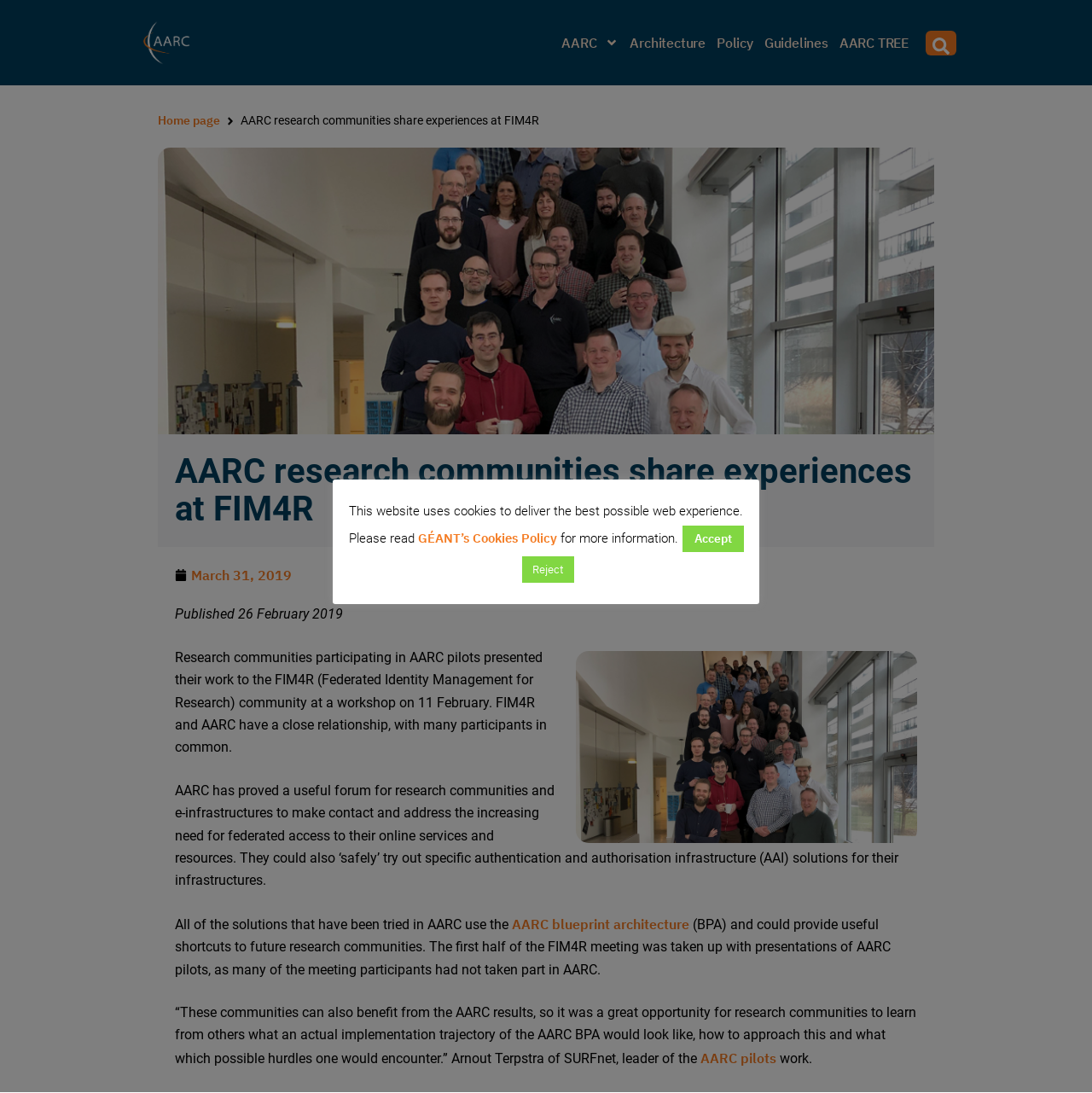Who is the leader of the AARC pilots?
Based on the screenshot, give a detailed explanation to answer the question.

The leader of the AARC pilots is Arnout Terpstra of SURFnet, as mentioned in the quote '“These communities can also benefit from the AARC results, so it was a great opportunity for research communities to learn from others what an actual implementation trajectory of the AARC BPA would look like, how to approach this and what which possible hurdles one would encounter.” Arnout Terpstra of SURFnet, leader of the AARC pilots'